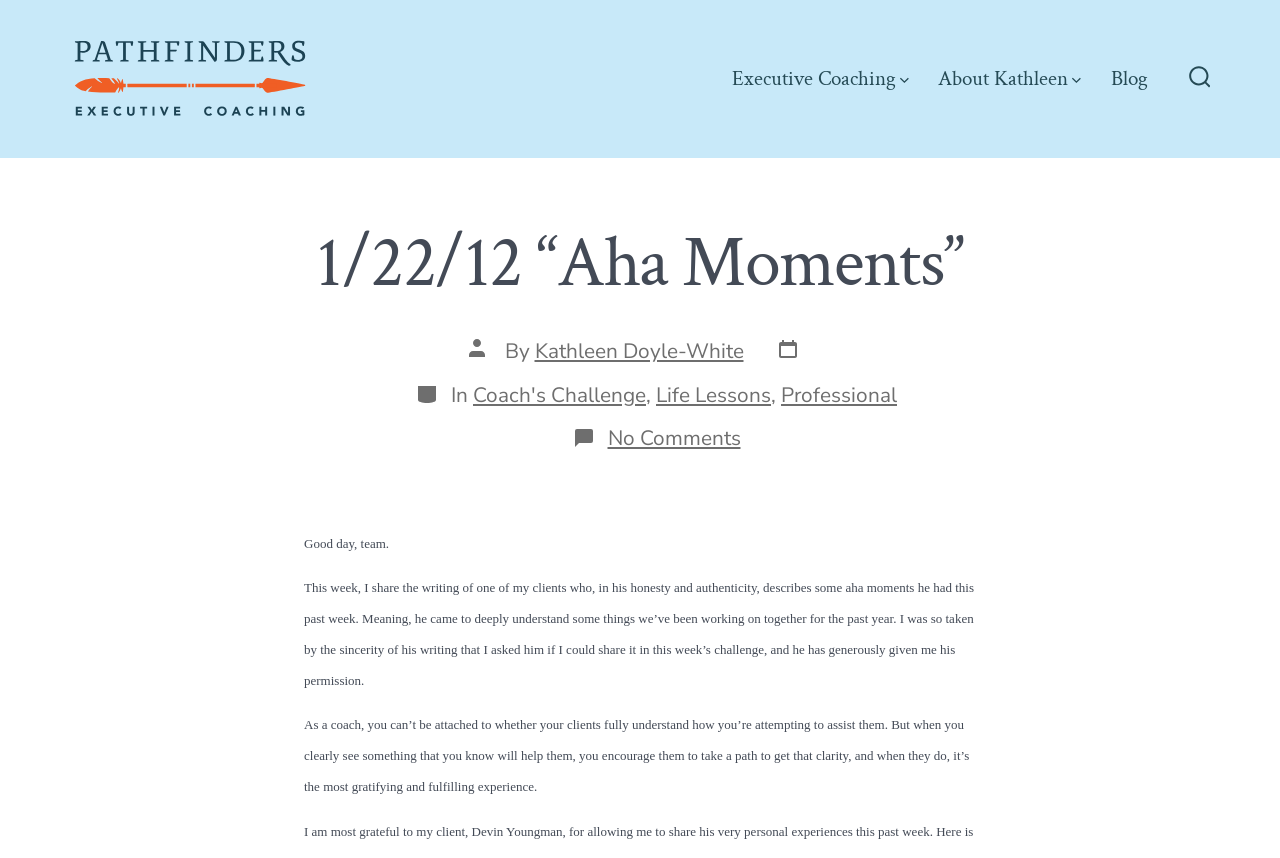Using the provided element description: "Life Lessons", determine the bounding box coordinates of the corresponding UI element in the screenshot.

[0.512, 0.443, 0.602, 0.476]